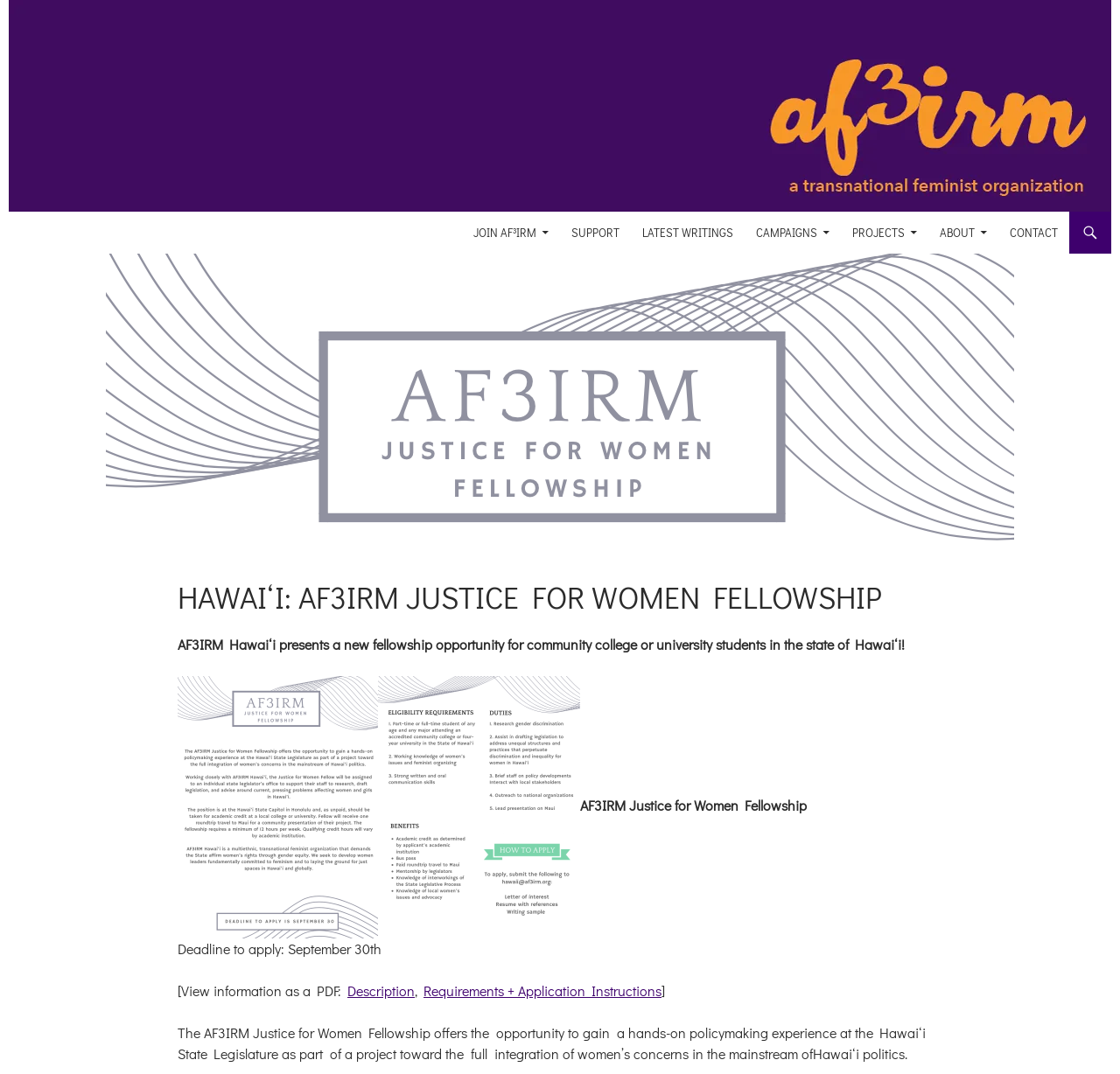What is the name of the project related to the fellowship?
Answer the question with as much detail as you can, using the image as a reference.

The name of the project related to the fellowship can be inferred from the static text 'The AF3IRM Justice for Women Fellowship offers the opportunity to gain a hands-on policymaking experience at the Hawaiʻi State Legislature as part of a project toward the full integration of women’s concerns in the mainstream of Hawaiʻi politics.' located at the bottom of the webpage.